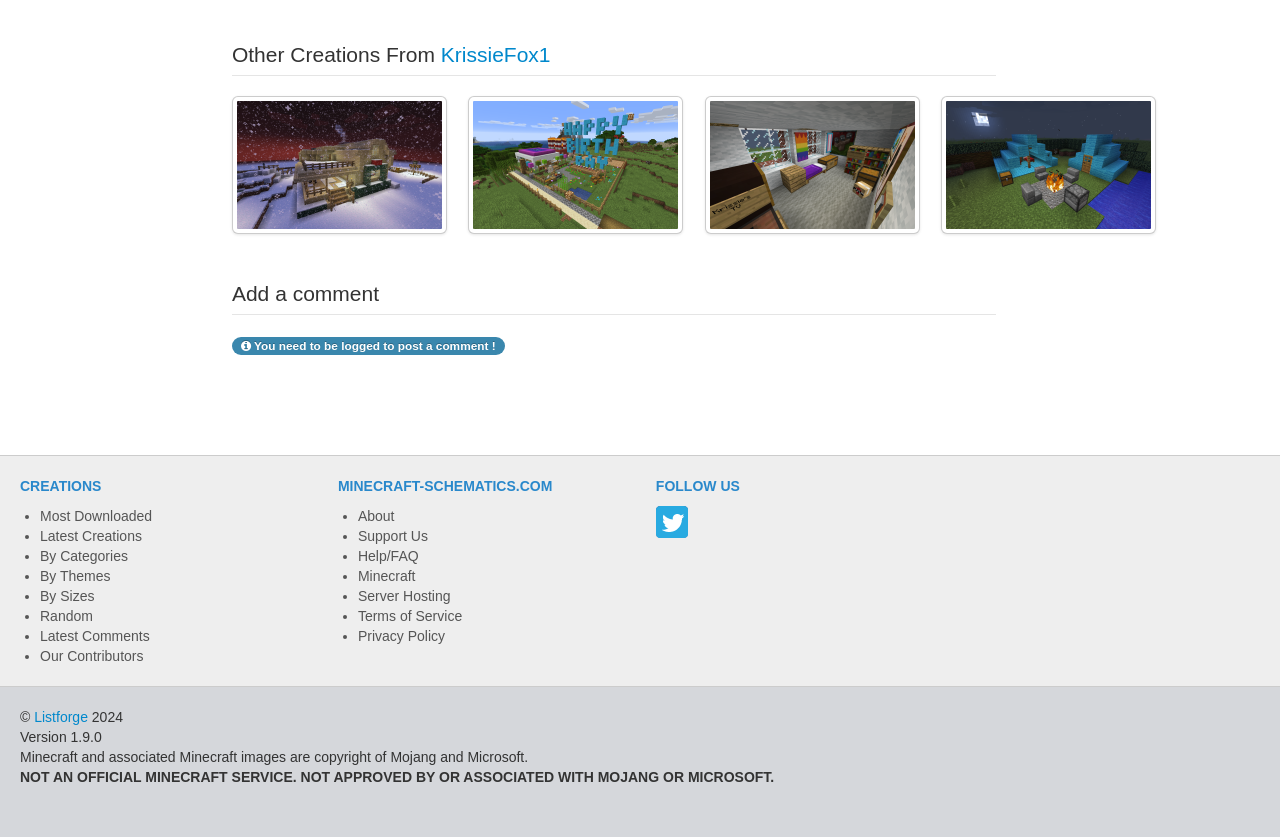Pinpoint the bounding box coordinates of the element that must be clicked to accomplish the following instruction: "View Latest Creations". The coordinates should be in the format of four float numbers between 0 and 1, i.e., [left, top, right, bottom].

[0.031, 0.631, 0.111, 0.65]